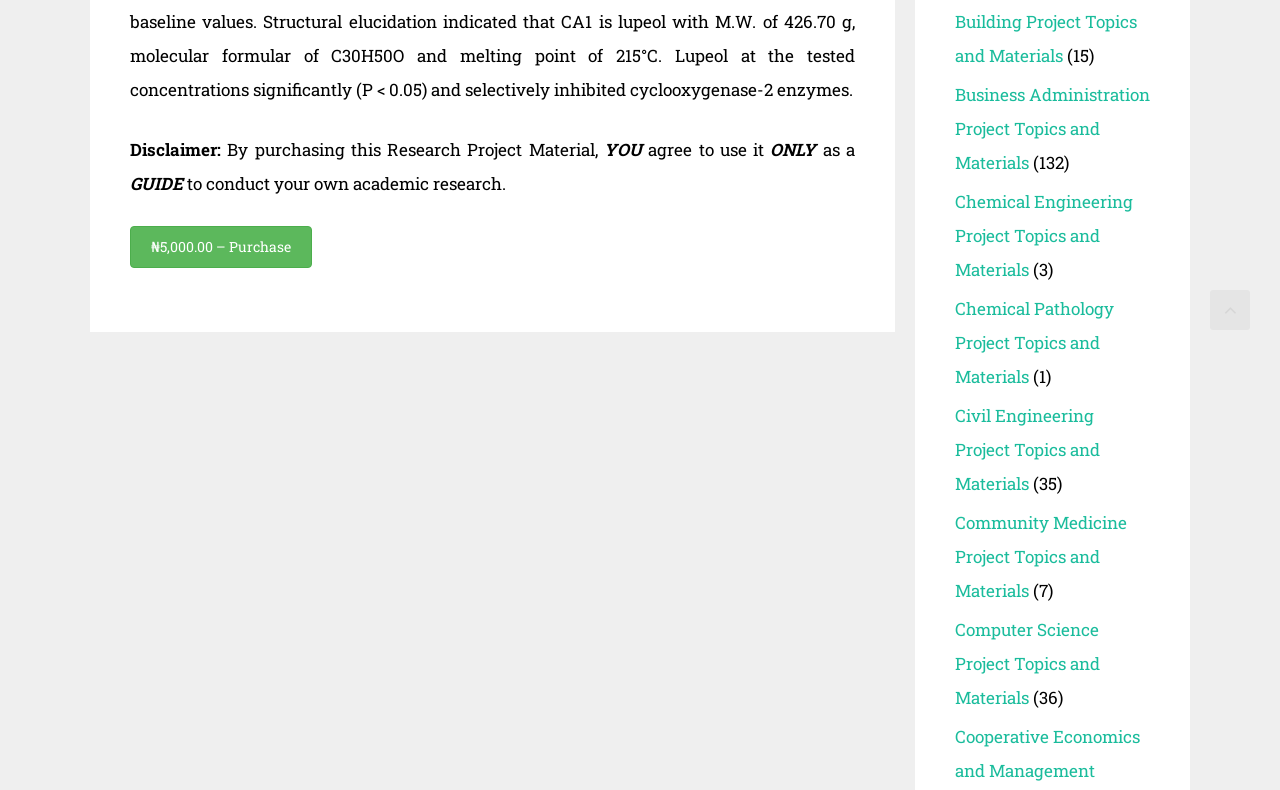Based on the element description ₦5,000.00 – Purchase, identify the bounding box coordinates for the UI element. The coordinates should be in the format (top-left x, top-left y, bottom-right x, bottom-right y) and within the 0 to 1 range.

[0.102, 0.286, 0.244, 0.339]